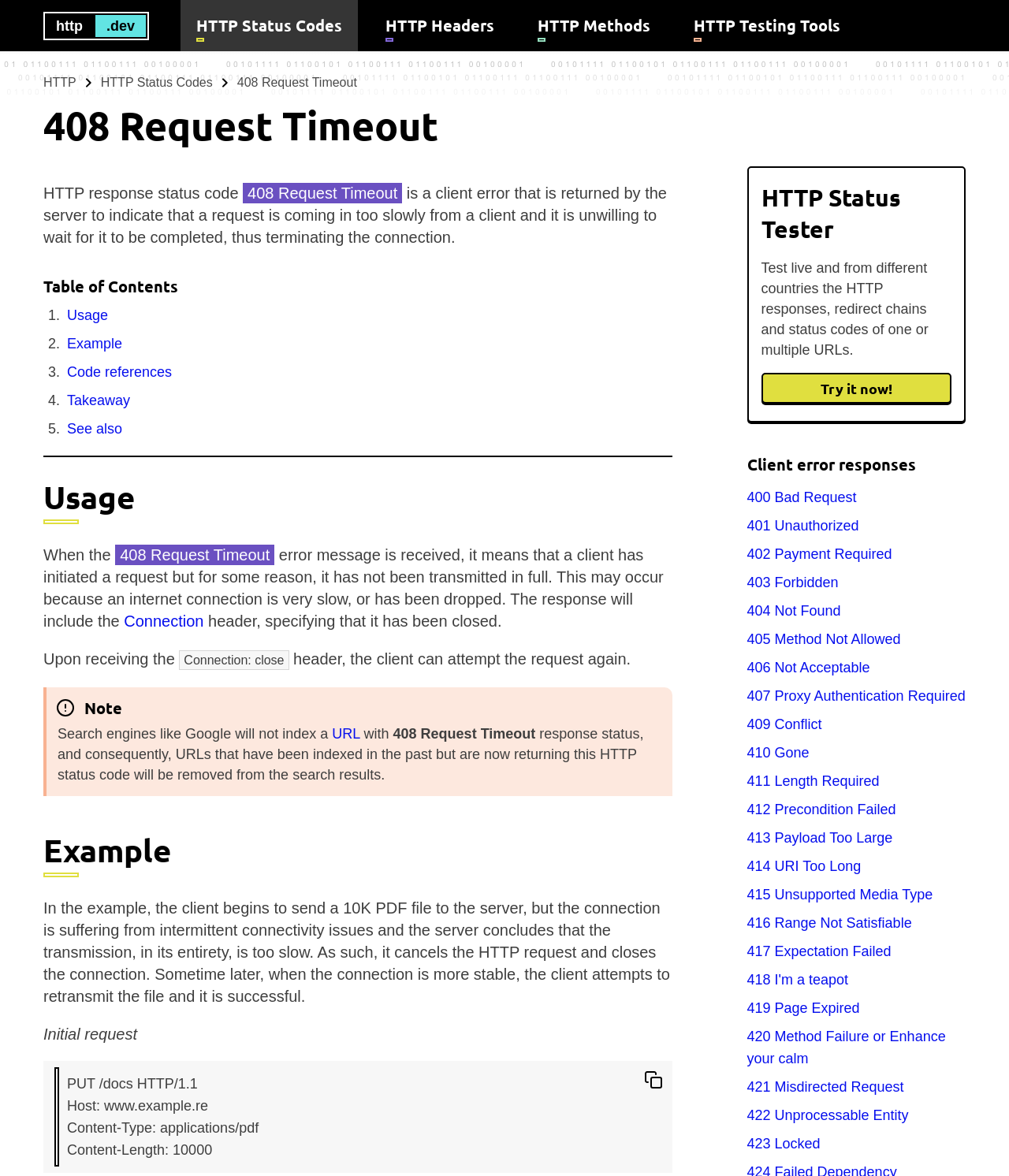Locate the bounding box coordinates of the area you need to click to fulfill this instruction: 'Click on the 'HTTP Status Codes' link'. The coordinates must be in the form of four float numbers ranging from 0 to 1: [left, top, right, bottom].

[0.179, 0.0, 0.355, 0.044]